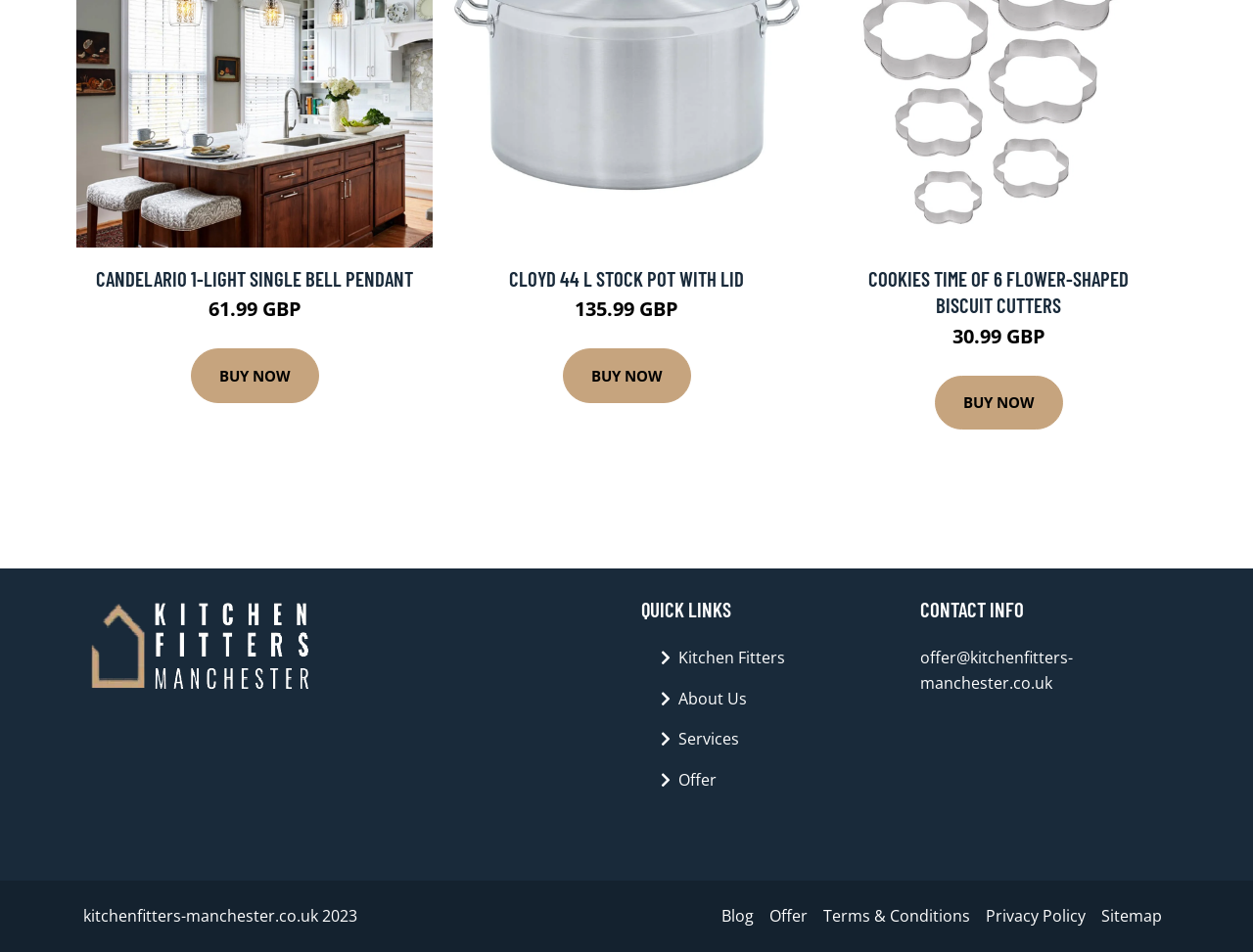What is the category of the QUICK LINKS section?
Using the screenshot, give a one-word or short phrase answer.

Navigation